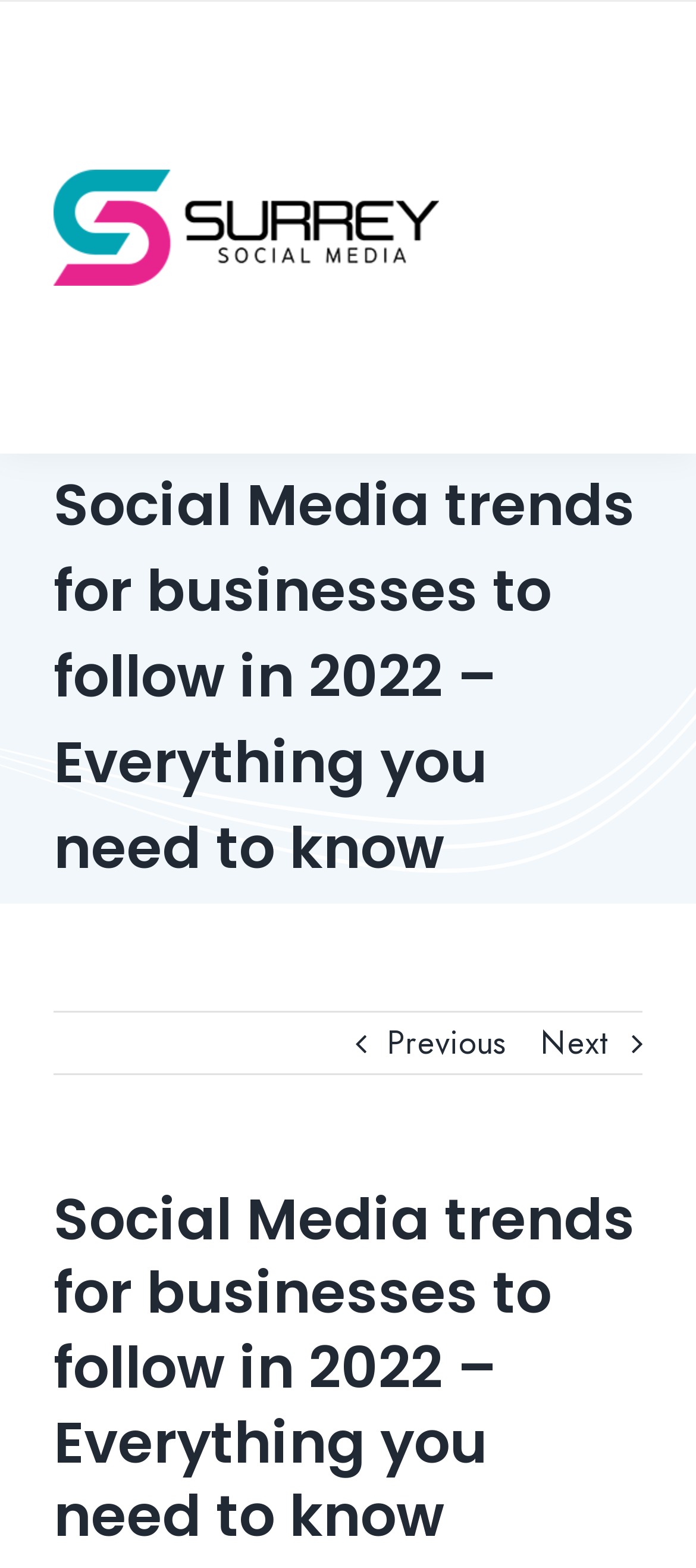How many navigation links are there?
Answer the question based on the image using a single word or a brief phrase.

4